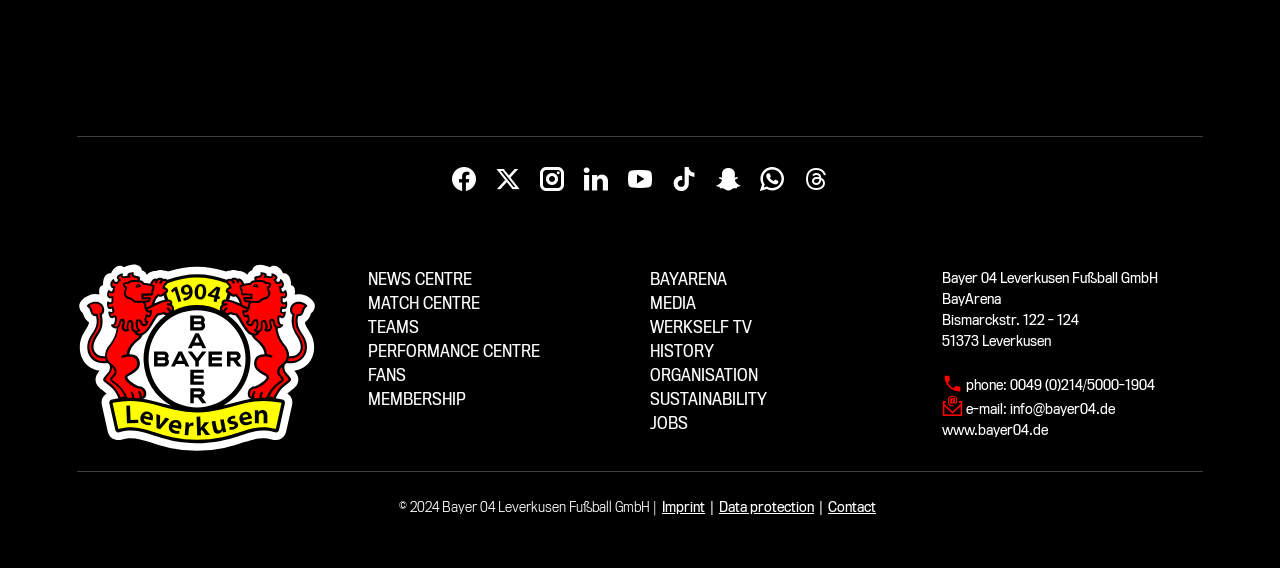Identify the bounding box coordinates for the element you need to click to achieve the following task: "Check Imprint". The coordinates must be four float values ranging from 0 to 1, formatted as [left, top, right, bottom].

[0.513, 0.874, 0.555, 0.911]